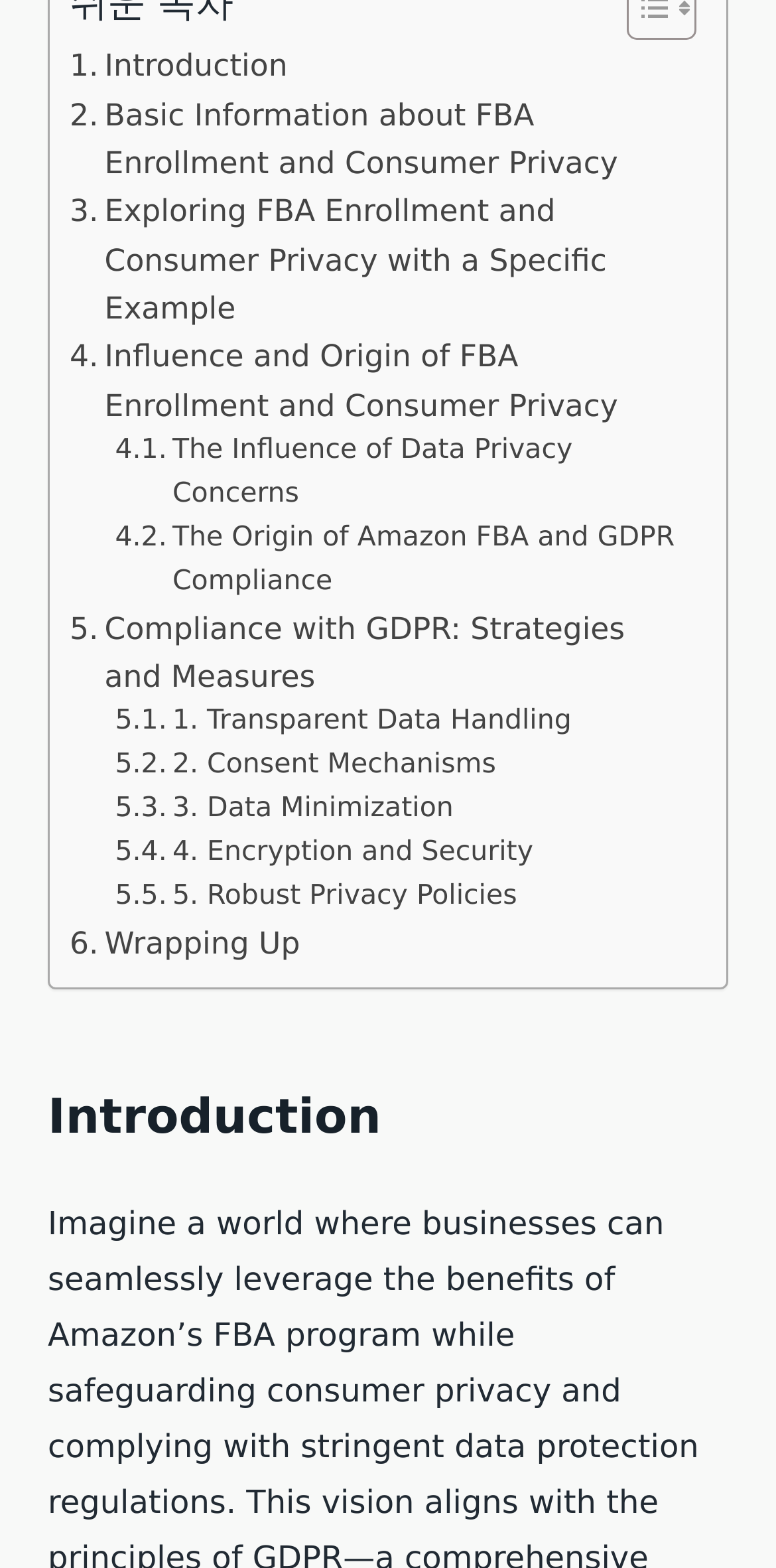Highlight the bounding box coordinates of the element you need to click to perform the following instruction: "Explore FBA enrollment and consumer privacy with a specific example."

[0.09, 0.12, 0.885, 0.212]